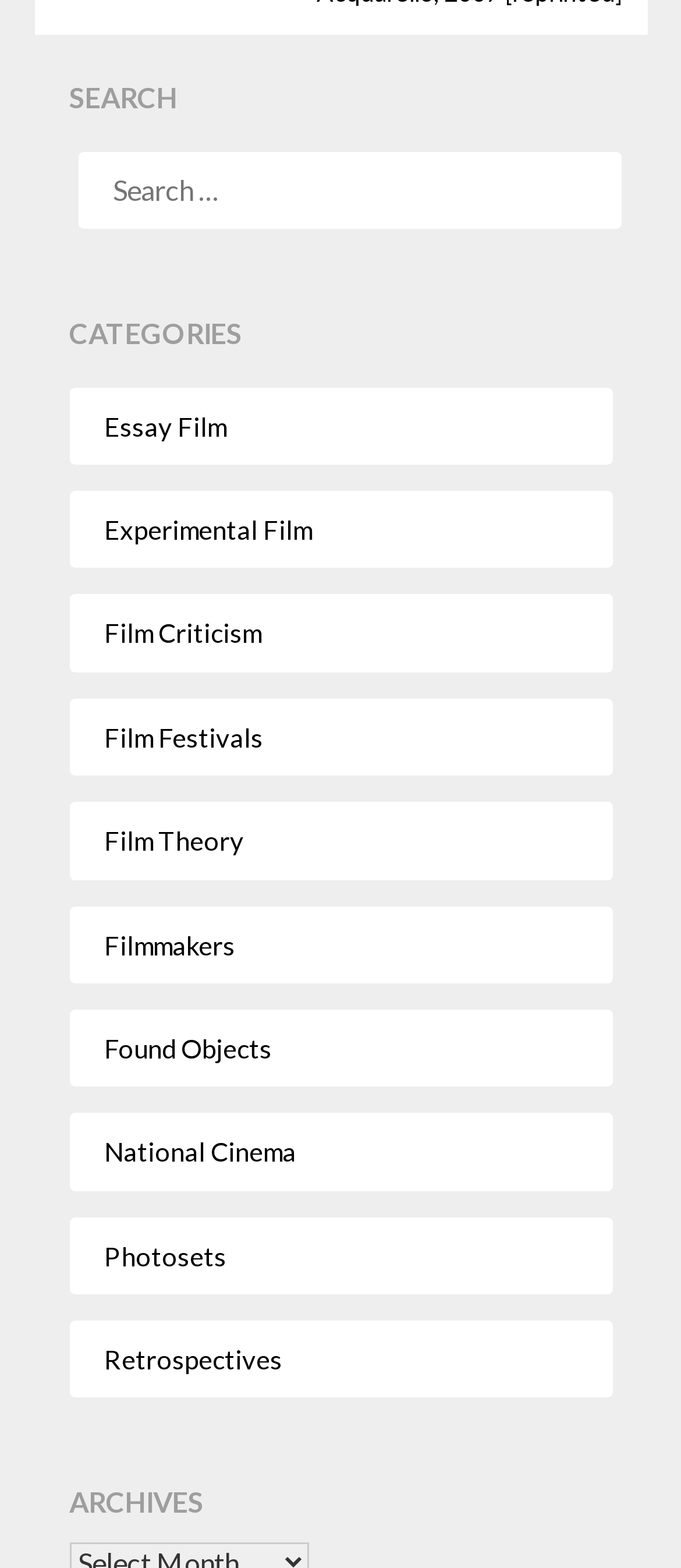How many links are under the 'CATEGORIES' heading?
Using the visual information, respond with a single word or phrase.

11